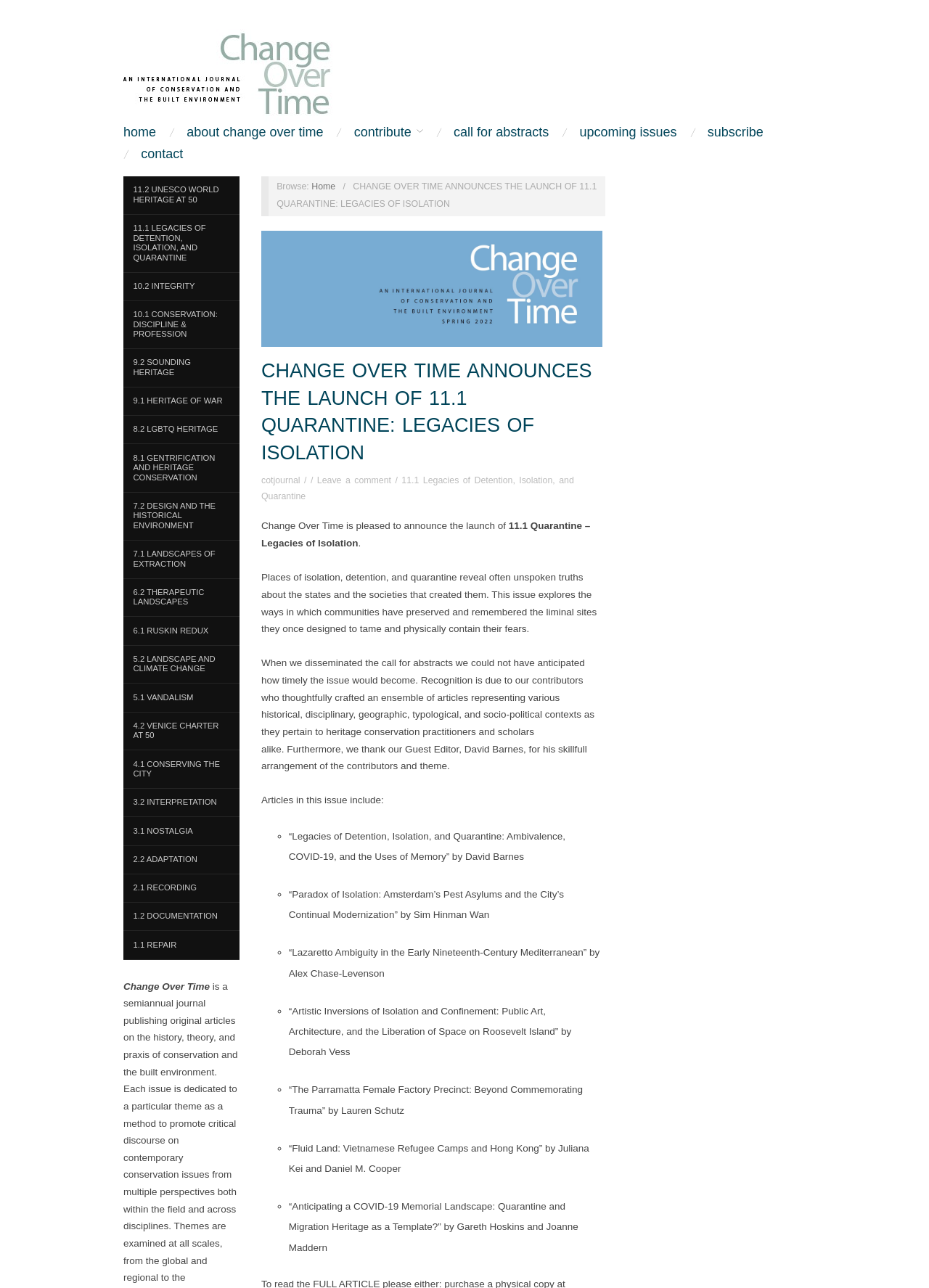Predict the bounding box coordinates for the UI element described as: "6.1 Ruskin Redux". The coordinates should be four float numbers between 0 and 1, presented as [left, top, right, bottom].

[0.133, 0.479, 0.258, 0.501]